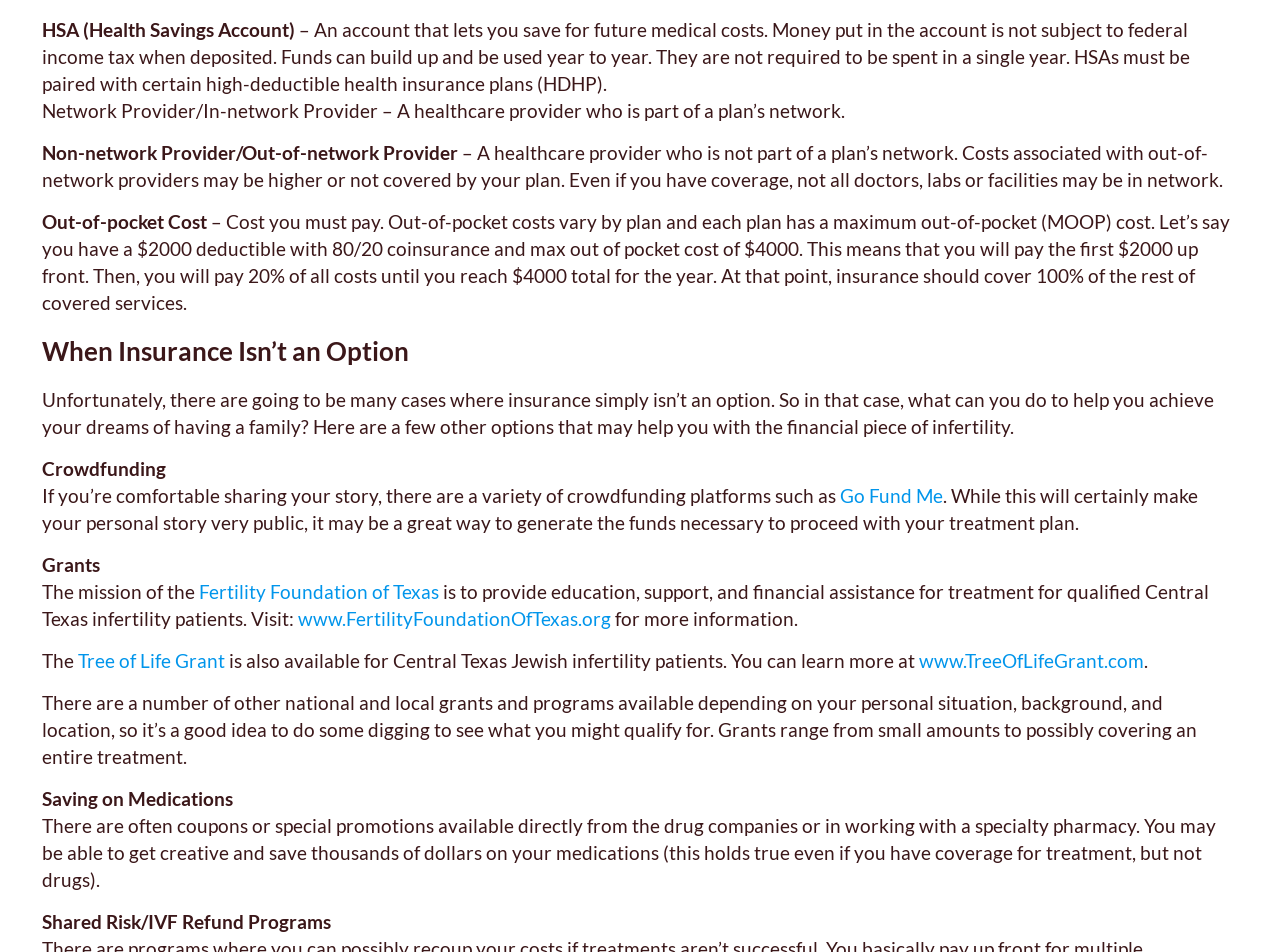What is a non-network provider?
Provide a thorough and detailed answer to the question.

According to the webpage, a non-network provider is defined as 'a healthcare provider who is not part of a plan’s network. Costs associated with out-of-network providers may be higher or not covered by your plan. Even if you have coverage, not all doctors, labs or facilities may be in network.' This definition is provided in the fifth StaticText element on the webpage.